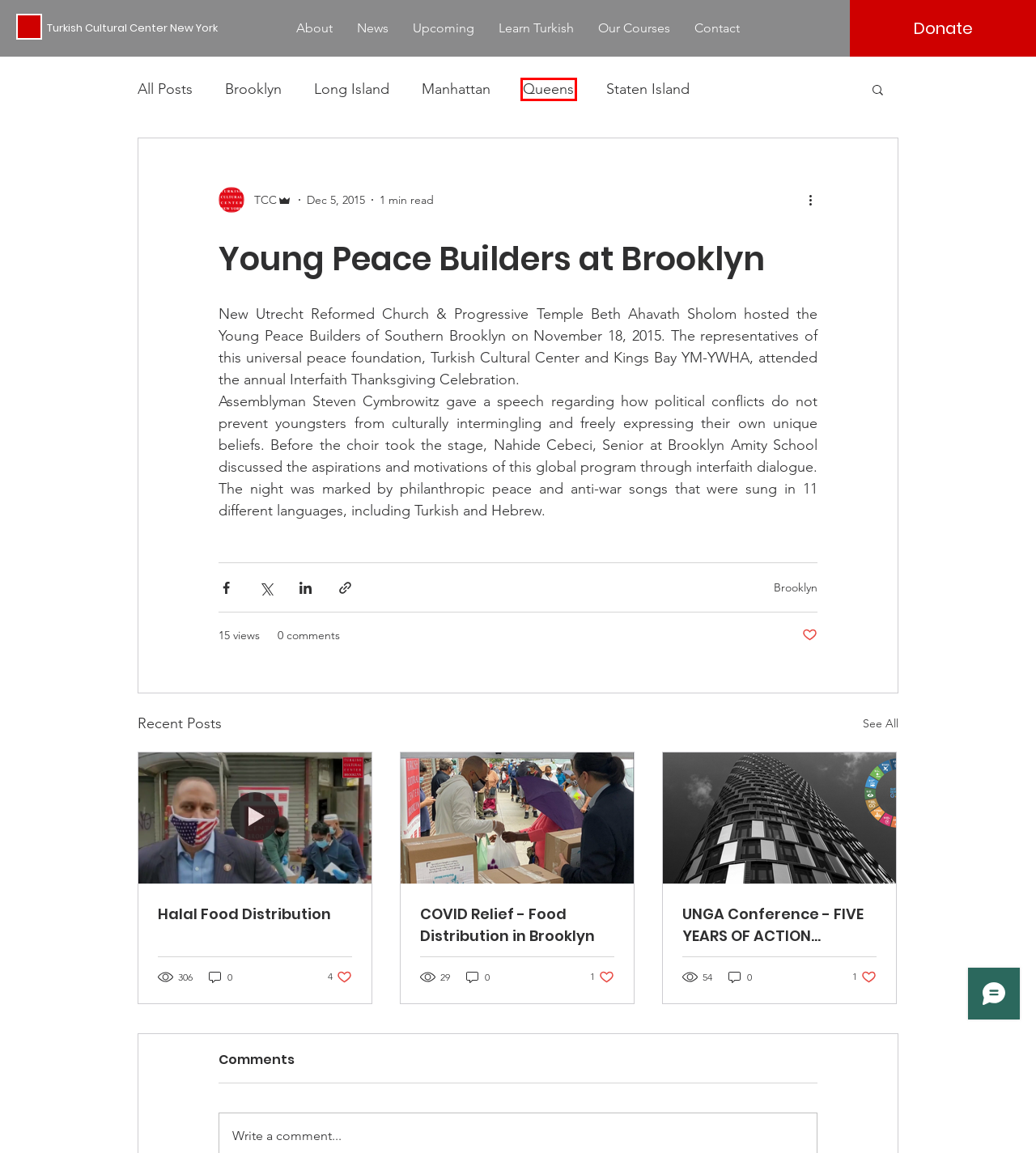You are given a screenshot of a webpage within which there is a red rectangle bounding box. Please choose the best webpage description that matches the new webpage after clicking the selected element in the bounding box. Here are the options:
A. COVID Relief - Food Distribution in Brooklyn
B. UNGA Conference - FIVE YEARS OF ACTION TOWARDS THE SDGs
C. Staten Island
D. Upcoming | TCC New York
E. Manhattan
F. Halal Food Distribution
G. Queens
H. Home | TCC New York

G